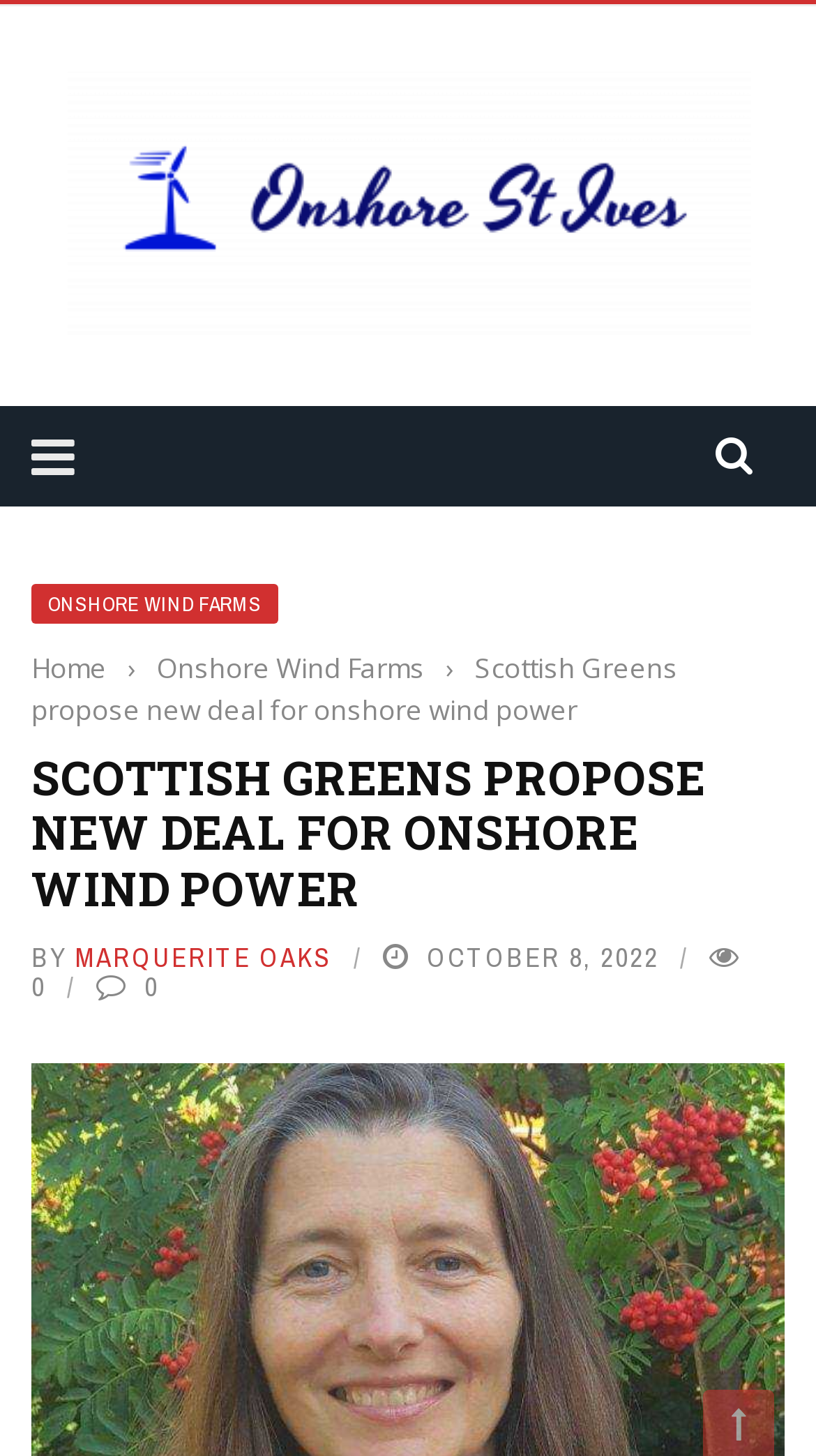Please provide a brief answer to the following inquiry using a single word or phrase:
What is the navigation menu item after 'Home'?

Onshore Wind Farms